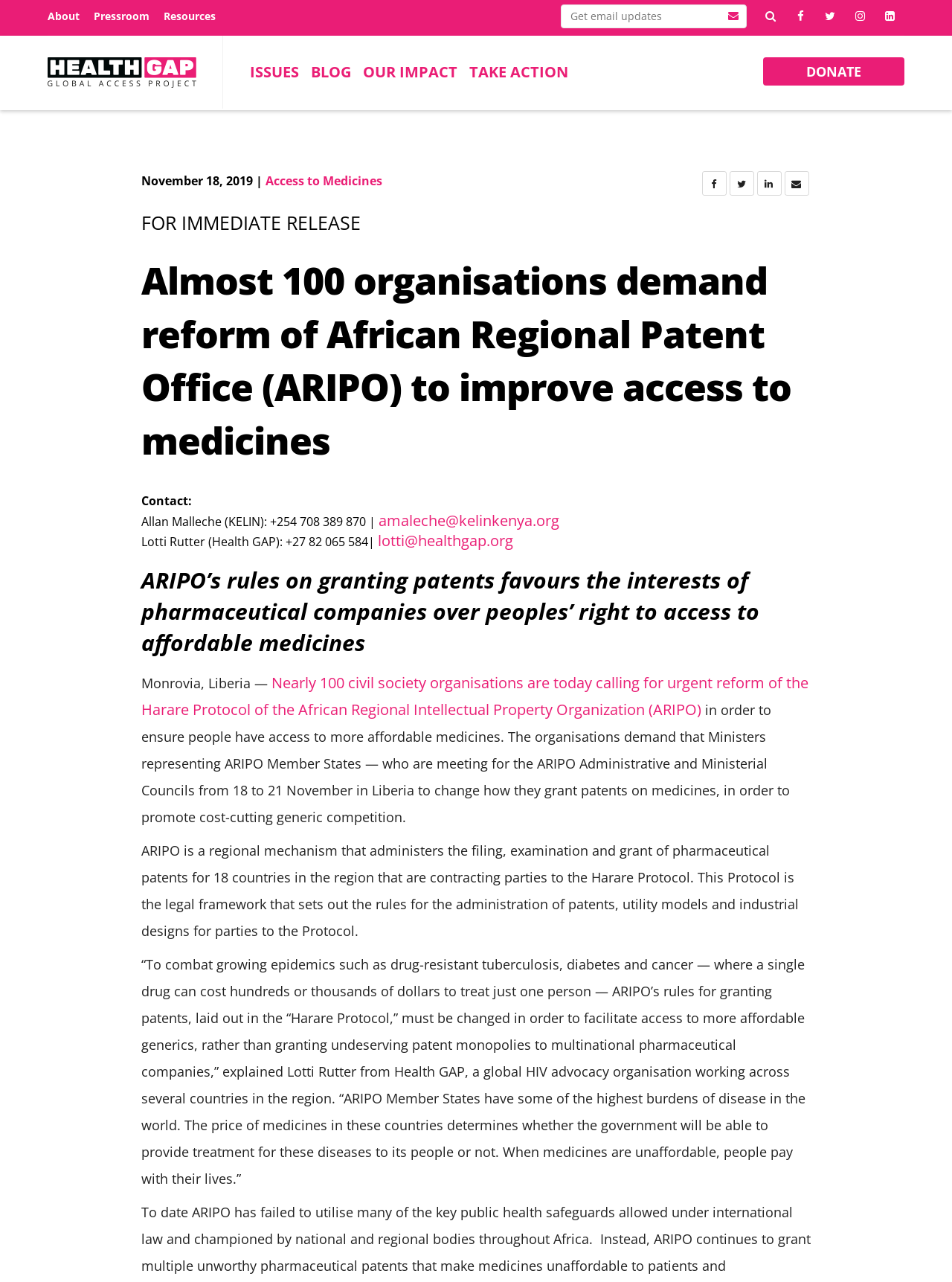What is the date of the press release?
Please provide a single word or phrase as your answer based on the screenshot.

November 18, 2019